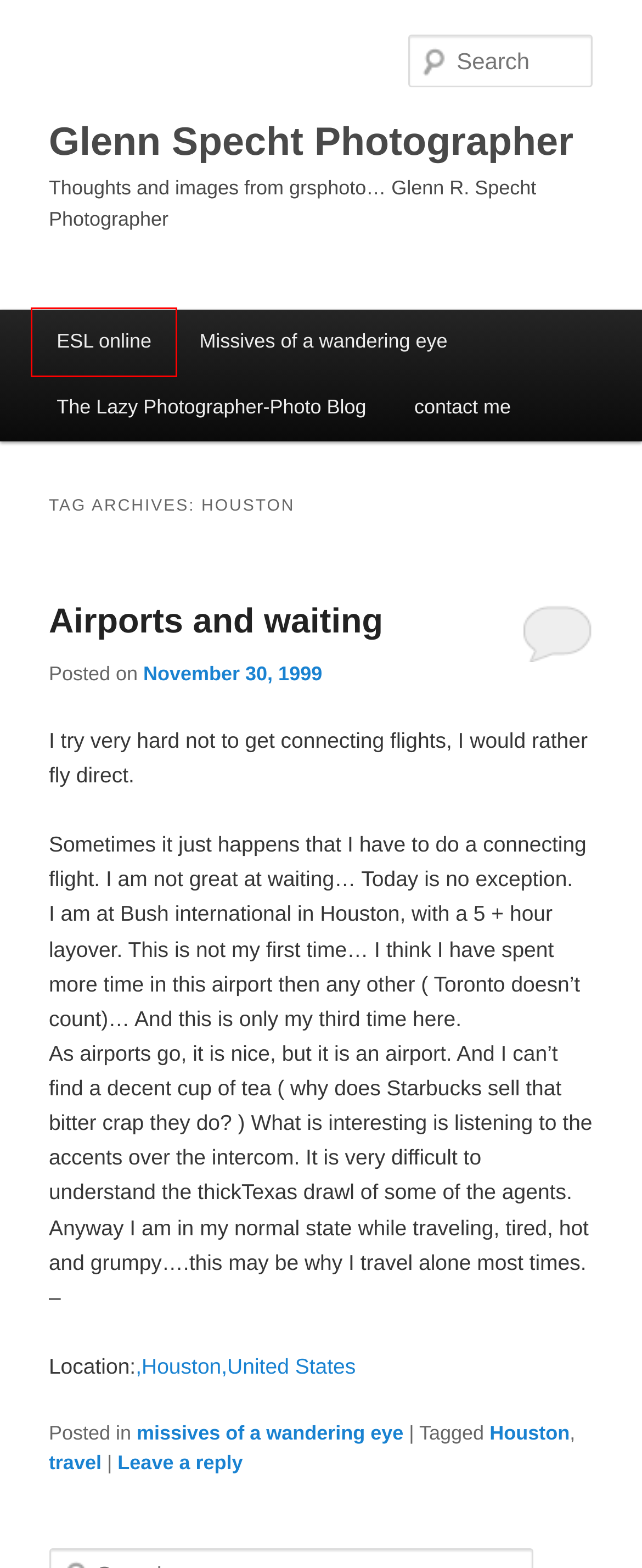You have received a screenshot of a webpage with a red bounding box indicating a UI element. Please determine the most fitting webpage description that matches the new webpage after clicking on the indicated element. The choices are:
A. missives of a wandering eye | Glenn Specht Photographer
B. Photography | Glenn Specht Photographer
C. Airports and waiting | Glenn Specht Photographer
D. Glenn Specht Photographer | Thoughts and images from grsphoto… Glenn R. Specht Photographer
E. contact me | Glenn Specht Photographer
F. ESL online | Glenn Specht Photographer
G. The Lazy Photographer-Photo Blog | Glenn Specht Photographer
H. travel | Glenn Specht Photographer

F